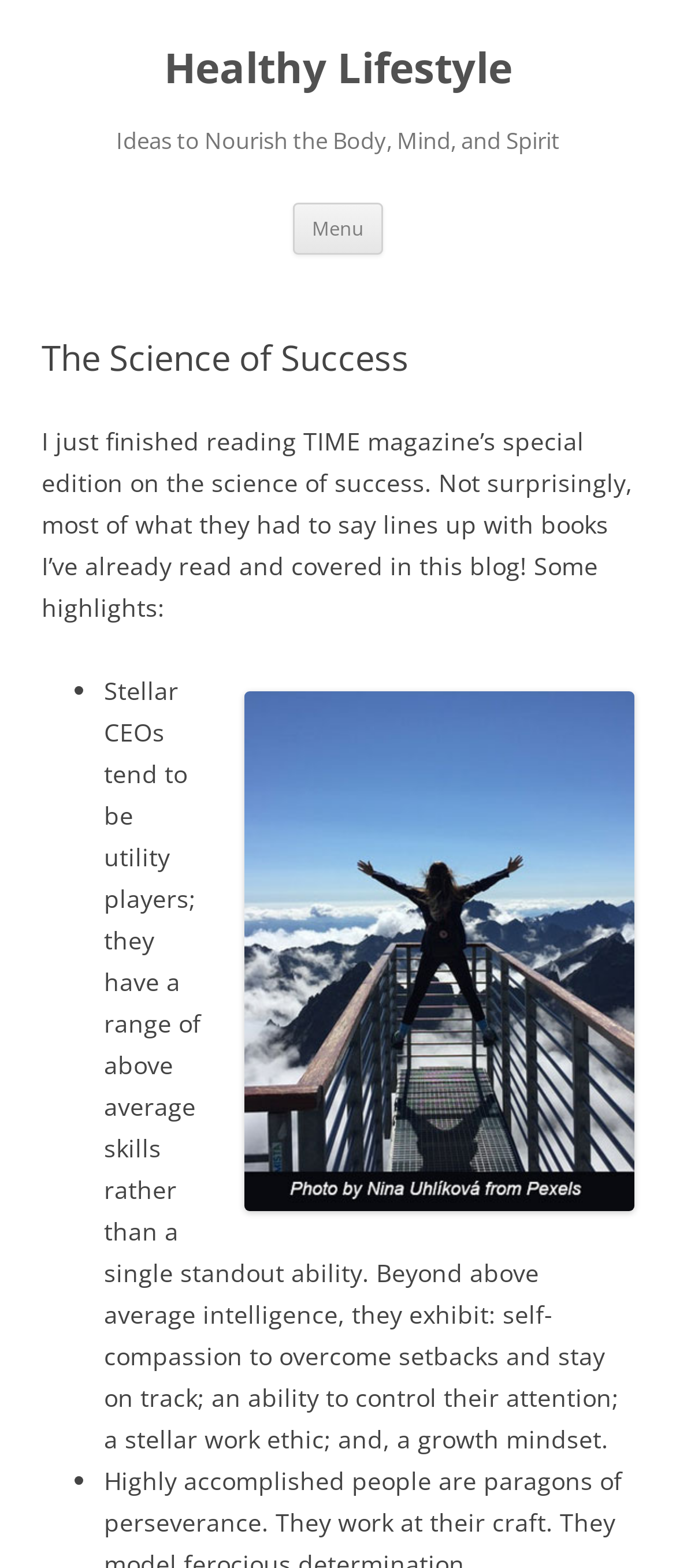What is the format of the blog post?
Provide a detailed answer to the question, using the image to inform your response.

The blog post appears to be in a list-based format, with bullet points ('•') used to highlight key points, such as the characteristics of stellar CEOs.